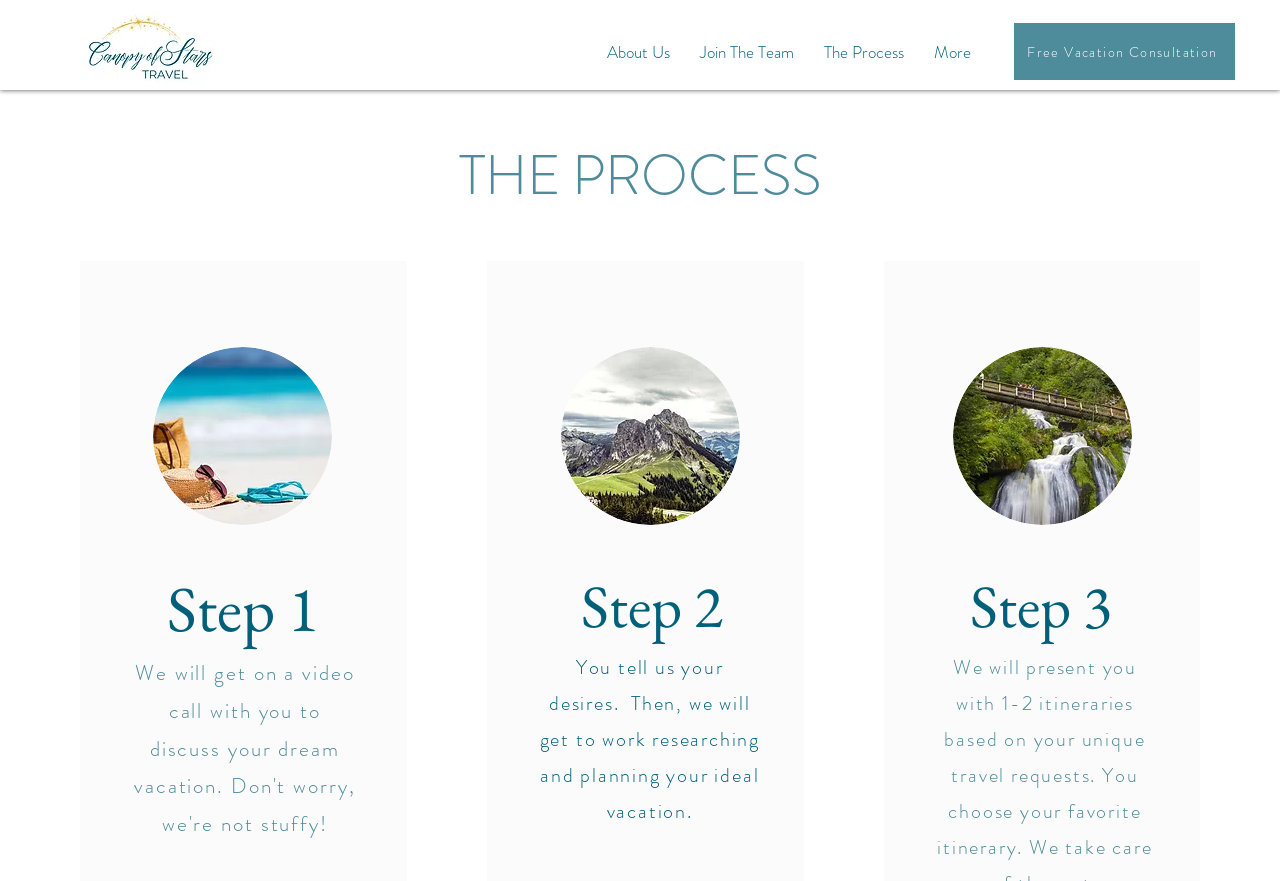Please identify the bounding box coordinates of the area that needs to be clicked to fulfill the following instruction: "Watch YouTube."

[0.014, 0.023, 0.03, 0.045]